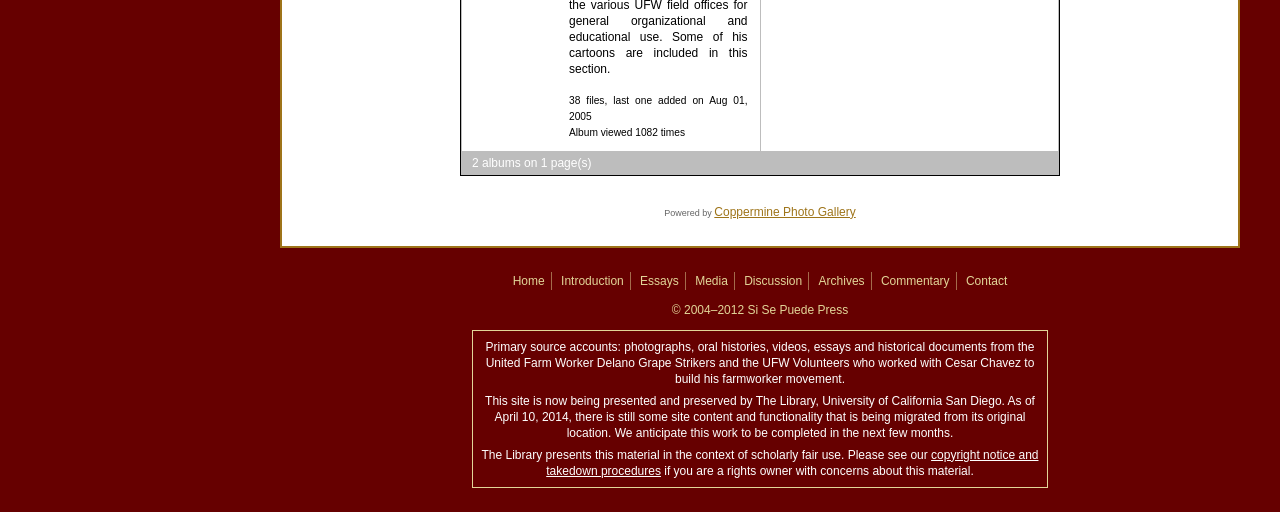Determine the bounding box coordinates for the region that must be clicked to execute the following instruction: "contact us".

[0.755, 0.535, 0.787, 0.562]